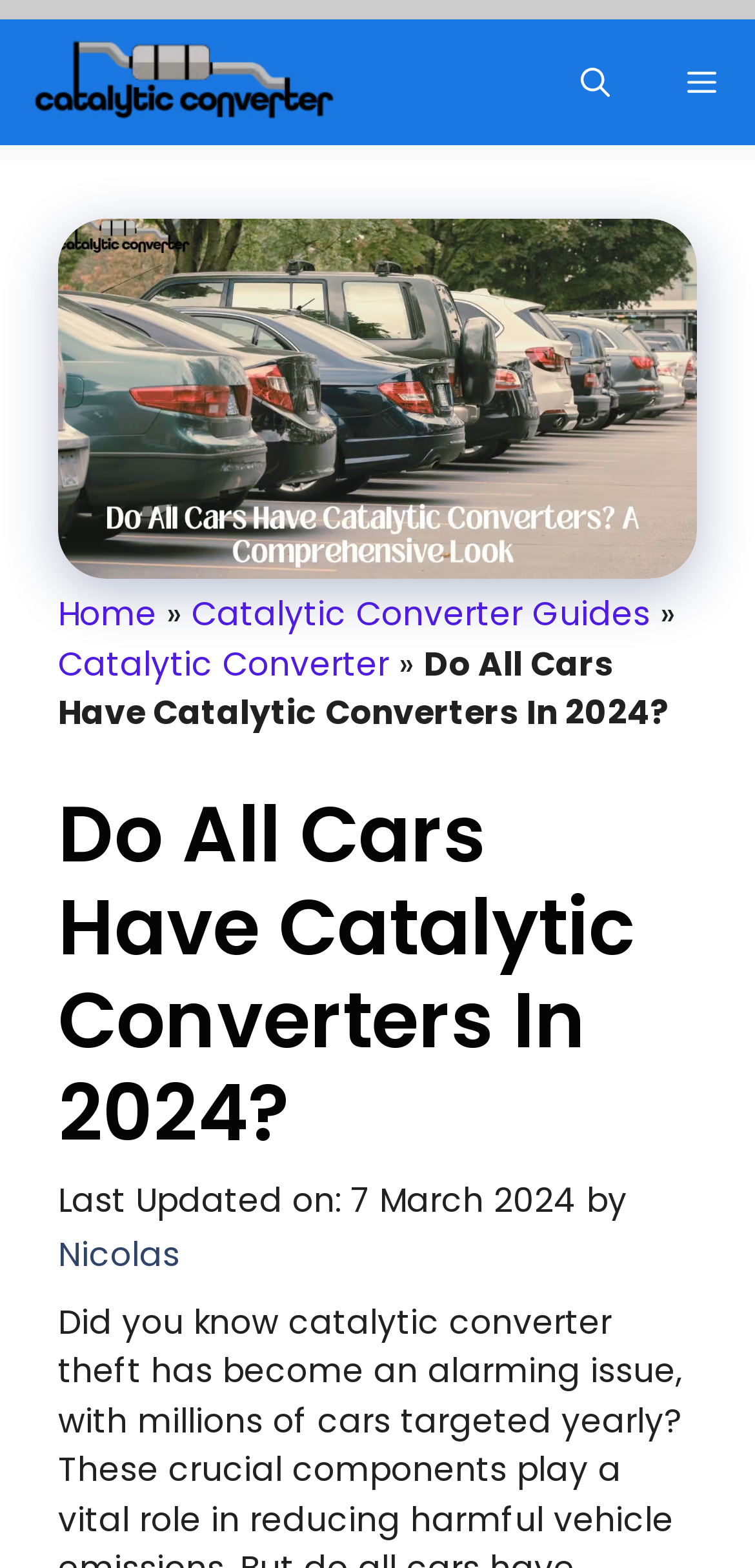Extract the heading text from the webpage.

Do All Cars Have Catalytic Converters In 2024?